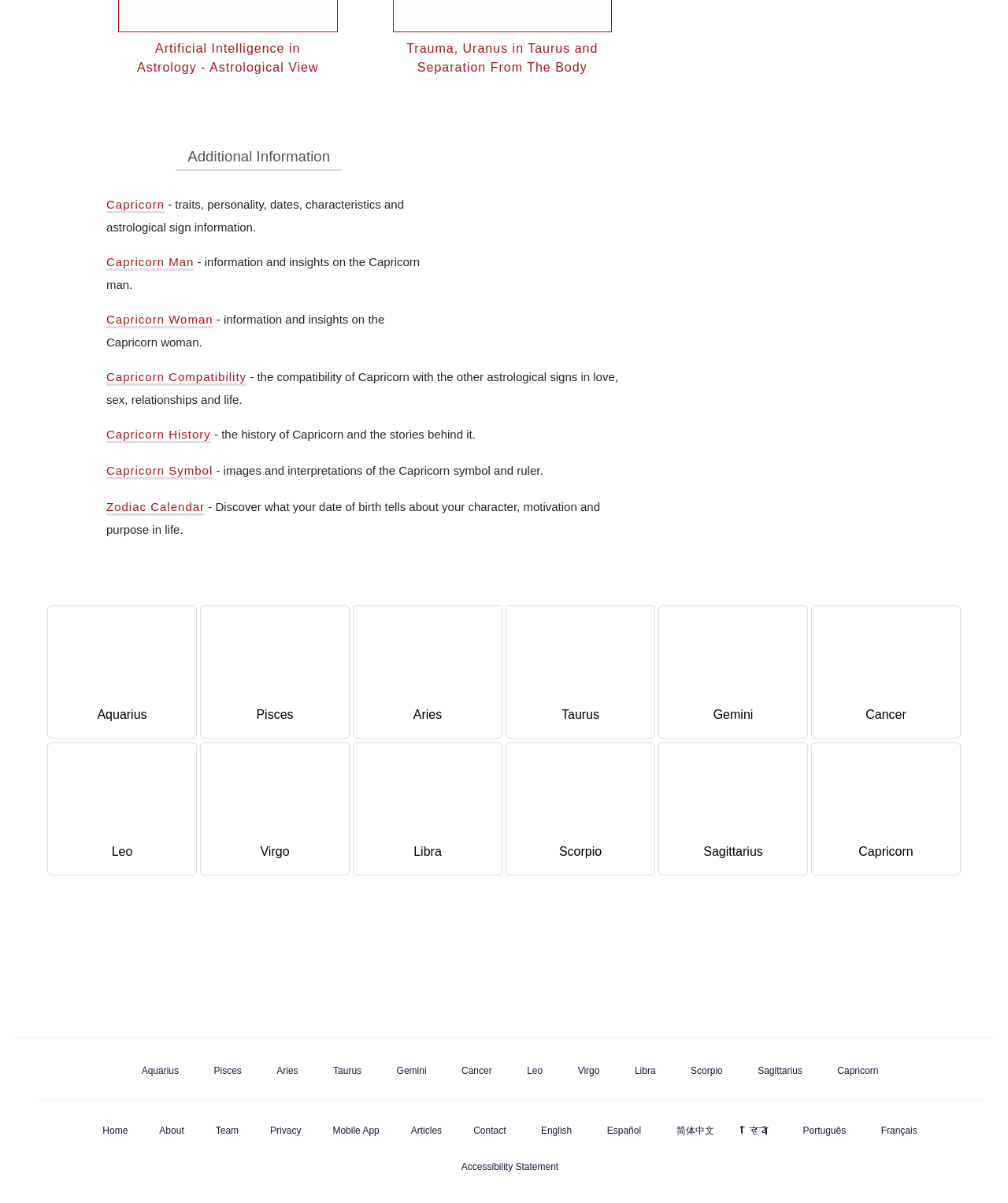Please identify the coordinates of the bounding box for the clickable region that will accomplish this instruction: "View Capricorn Compatibility".

[0.105, 0.307, 0.245, 0.321]